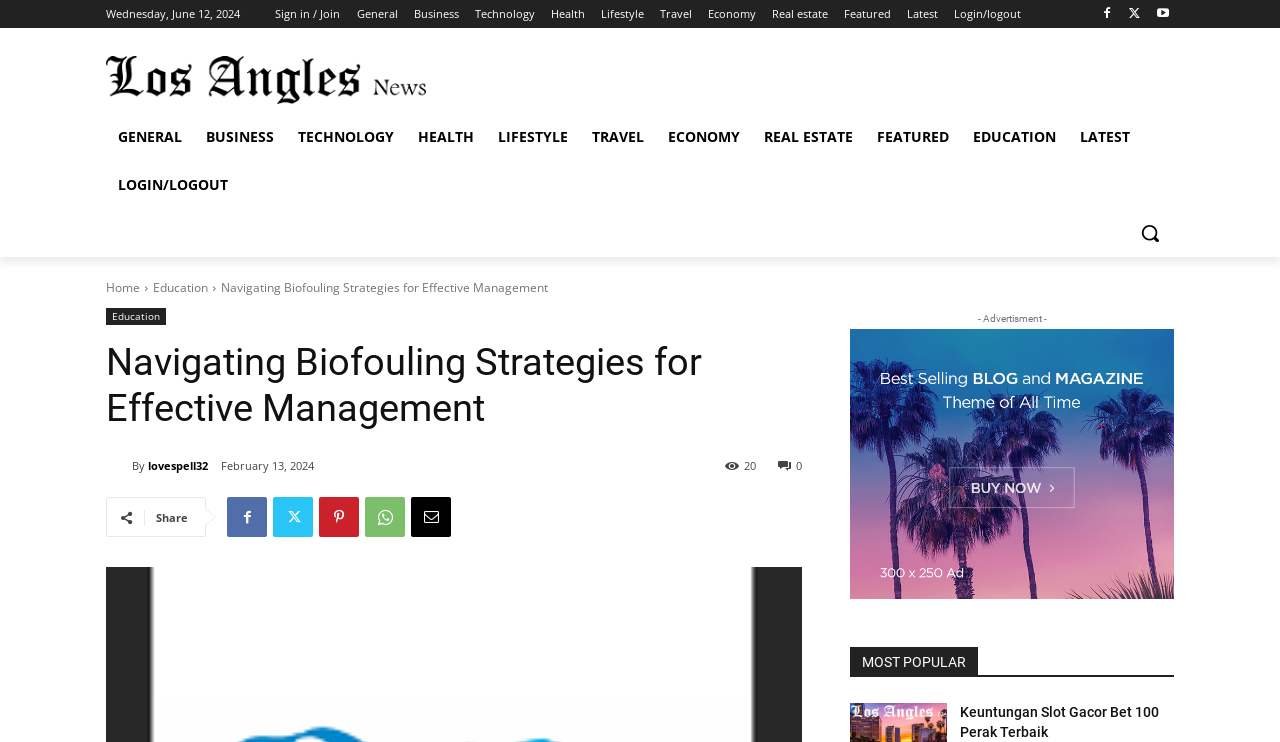Answer the question below using just one word or a short phrase: 
What is the purpose of the button with the magnifying glass icon?

Search